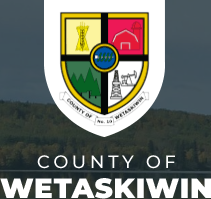What is written below the shield?
Refer to the image and provide a one-word or short phrase answer.

COUNTY OF WETASKIWIN